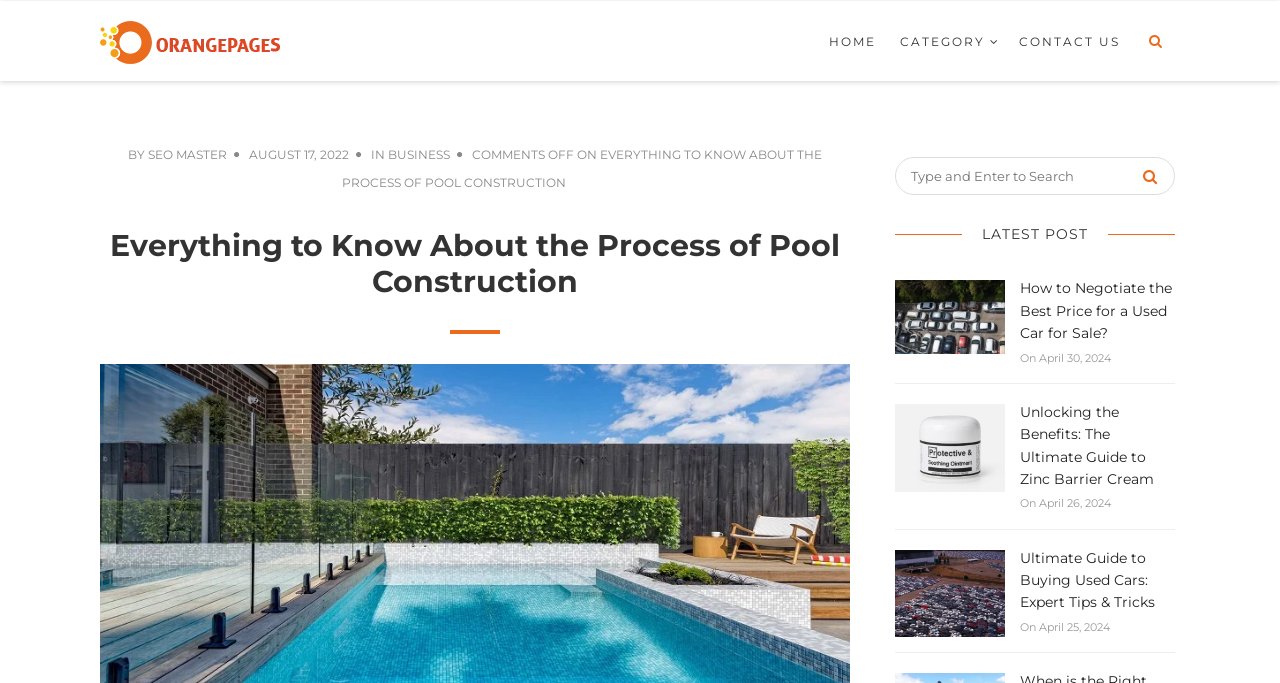Pinpoint the bounding box coordinates of the clickable element to carry out the following instruction: "Learn more about zinc barrier cream."

[0.699, 0.64, 0.785, 0.667]